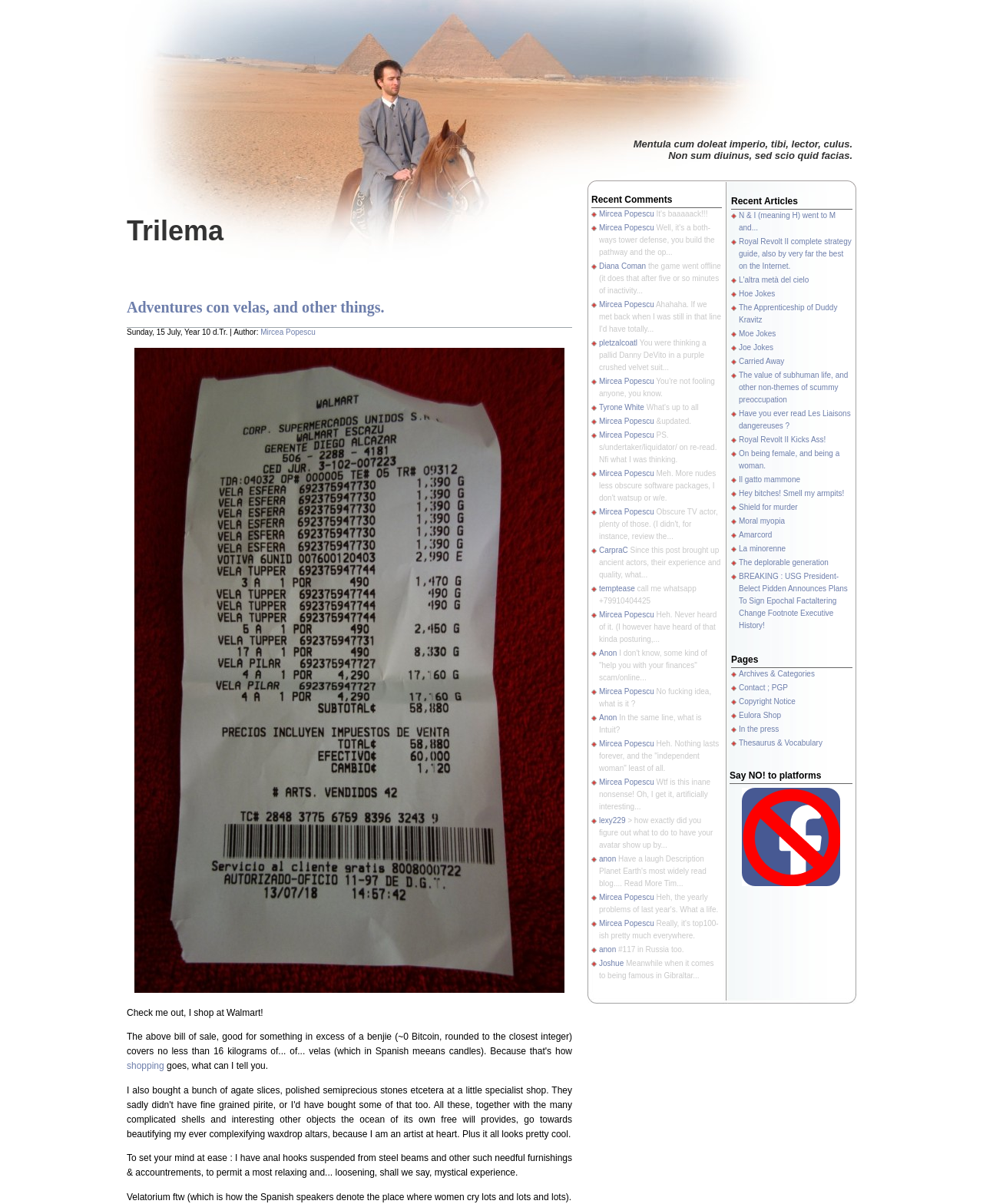What is the title of the first article in the 'Recent Articles' section?
Refer to the image and offer an in-depth and detailed answer to the question.

The first article in the 'Recent Articles' section is titled 'N & I (meaning H) went to M and...', which is located at the top of the section.